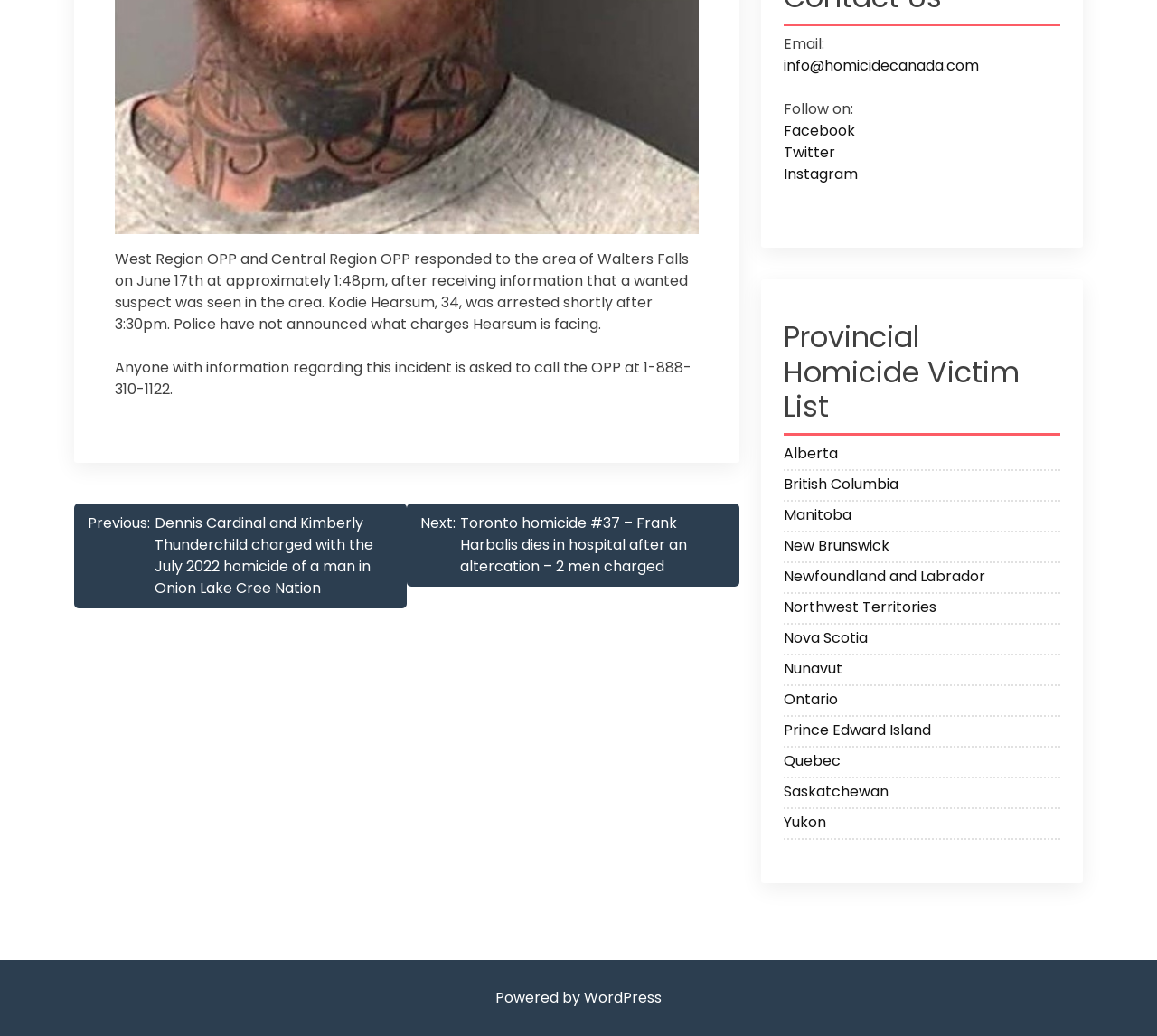Provide a brief response to the question using a single word or phrase: 
What is the platform that powers the website?

WordPress